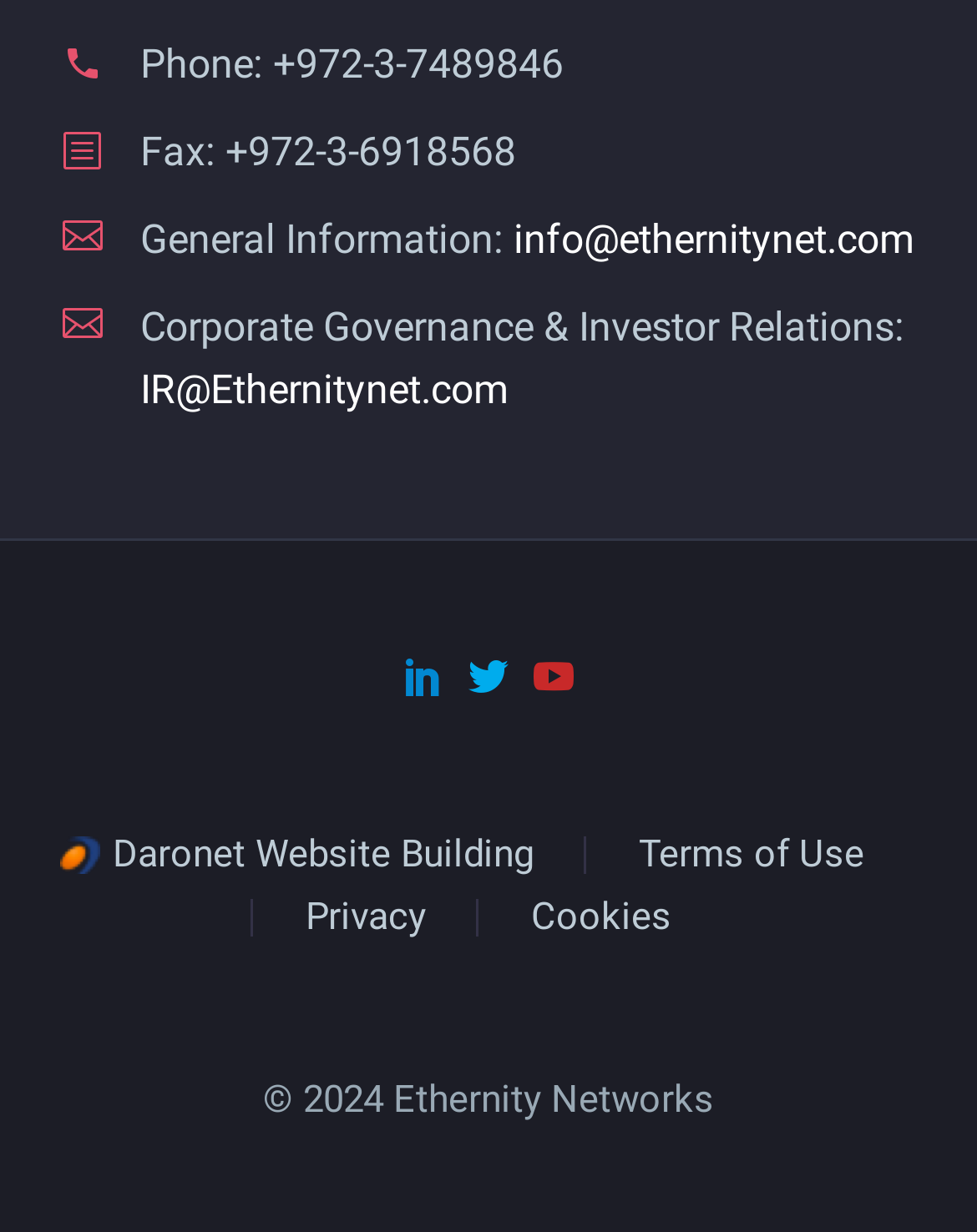Locate the bounding box of the UI element described by: "Daronet Website Building" in the given webpage screenshot.

[0.115, 0.678, 0.546, 0.709]